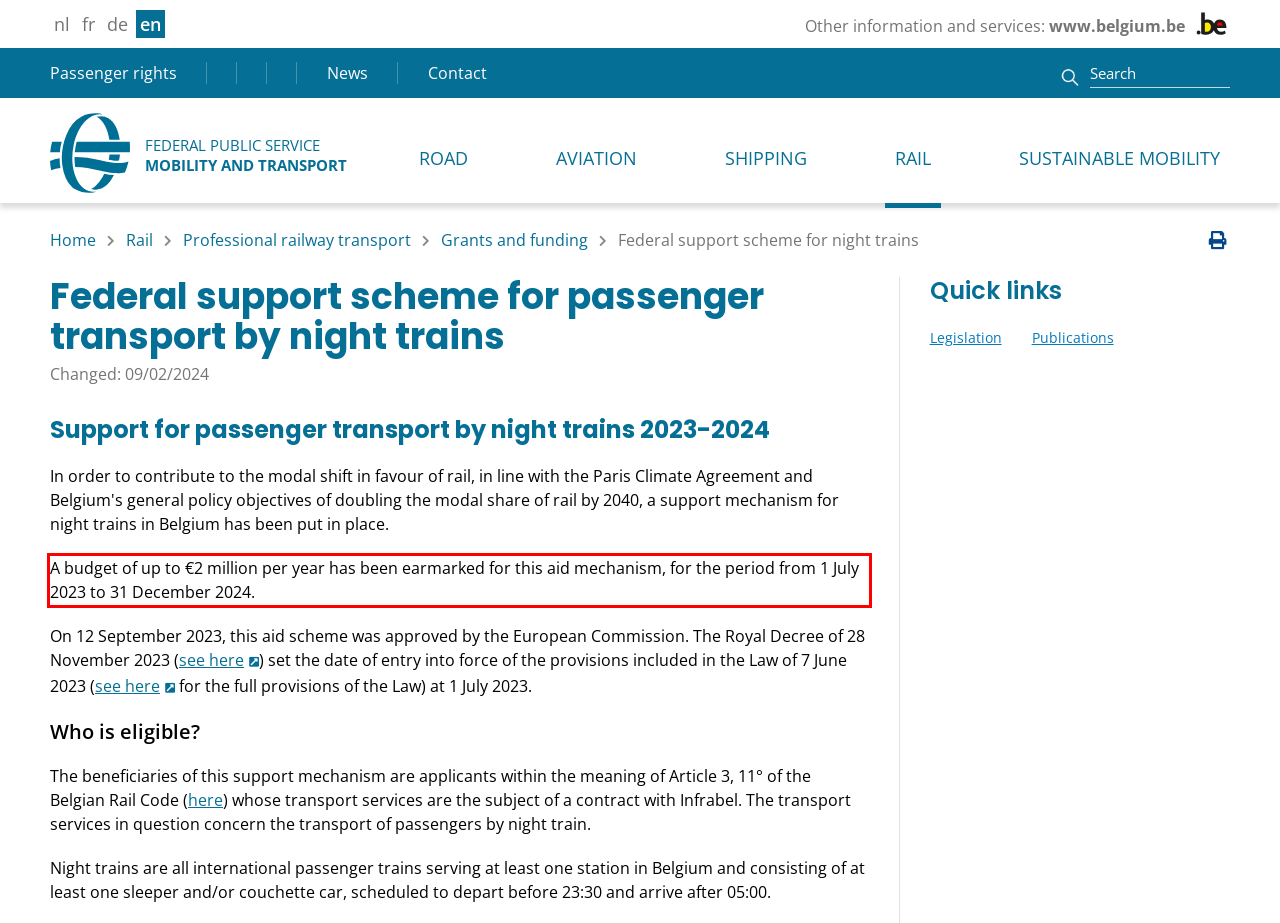Review the webpage screenshot provided, and perform OCR to extract the text from the red bounding box.

A budget of up to €2 million per year has been earmarked for this aid mechanism, for the period from 1 July 2023 to 31 December 2024.